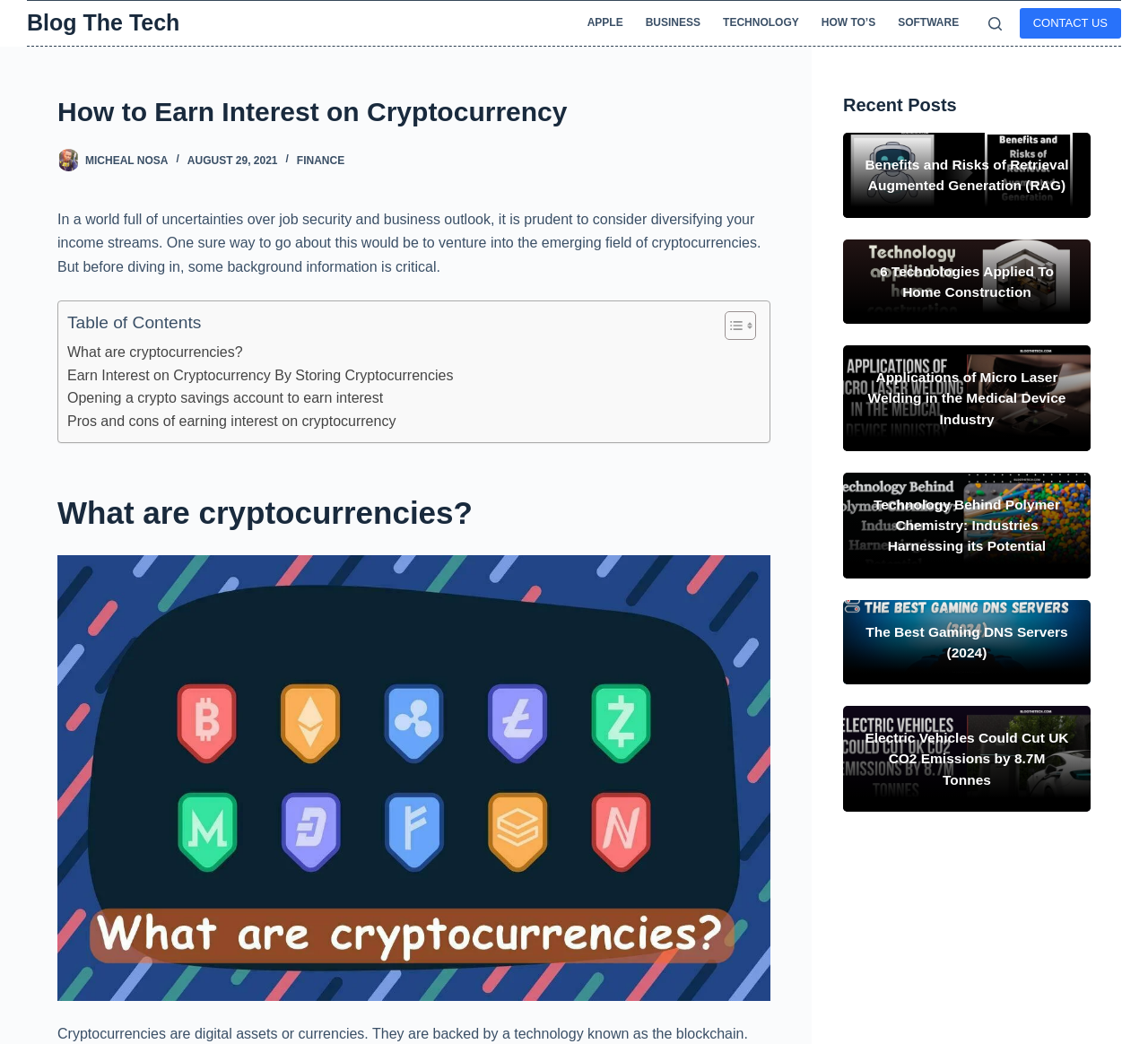Please use the details from the image to answer the following question comprehensively:
How many menu items are in the header menu?

The number of menu items in the header menu can be determined by looking at the menu items 'APPLE', 'BUSINESS', 'TECHNOLOGY', 'HOW TO’S', and 'SOFTWARE' which are located in the navigation 'Header Menu'.